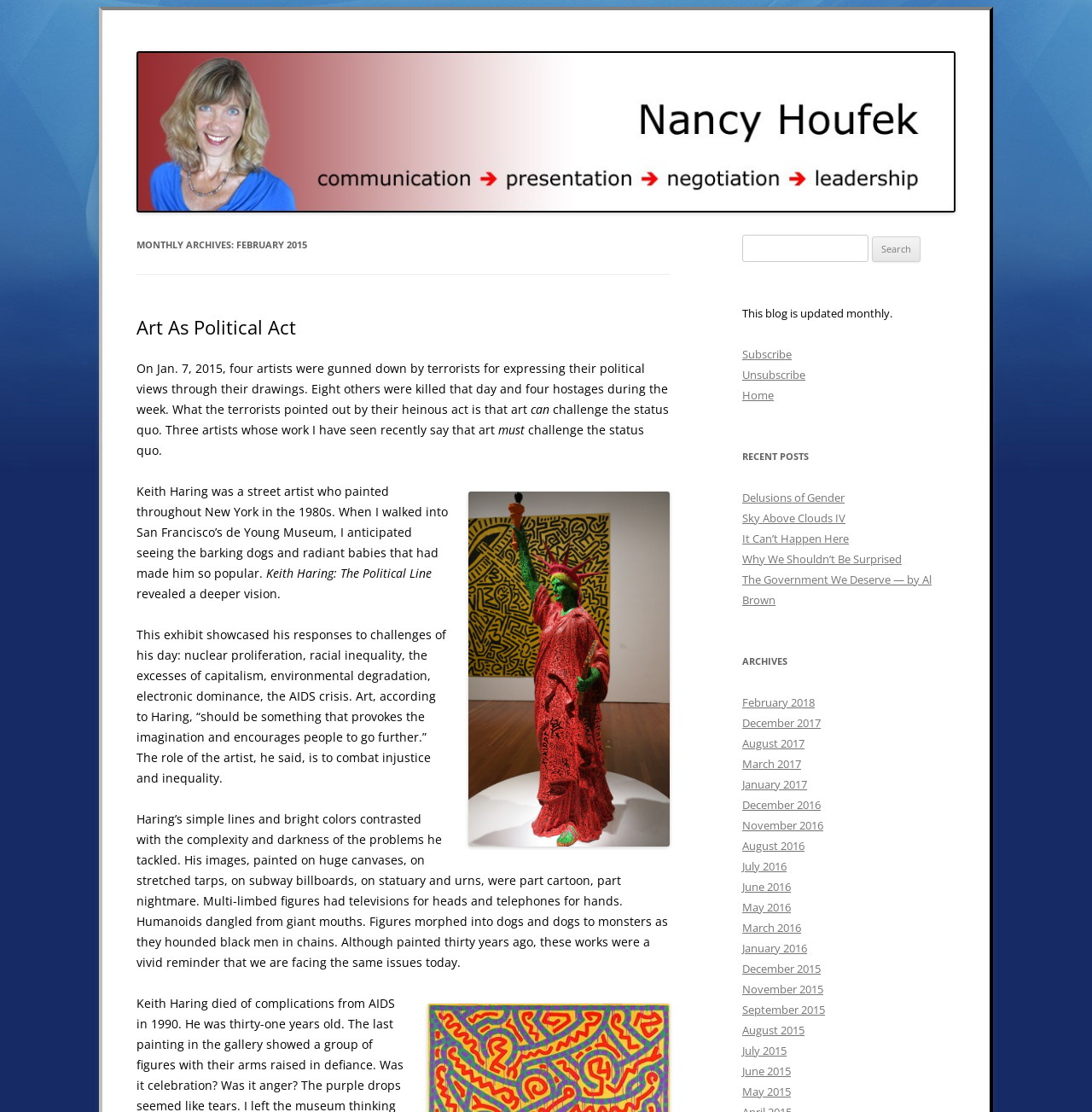For the following element description, predict the bounding box coordinates in the format (top-left x, top-left y, bottom-right x, bottom-right y). All values should be floating point numbers between 0 and 1. Description: Unsubscribe

[0.68, 0.33, 0.738, 0.344]